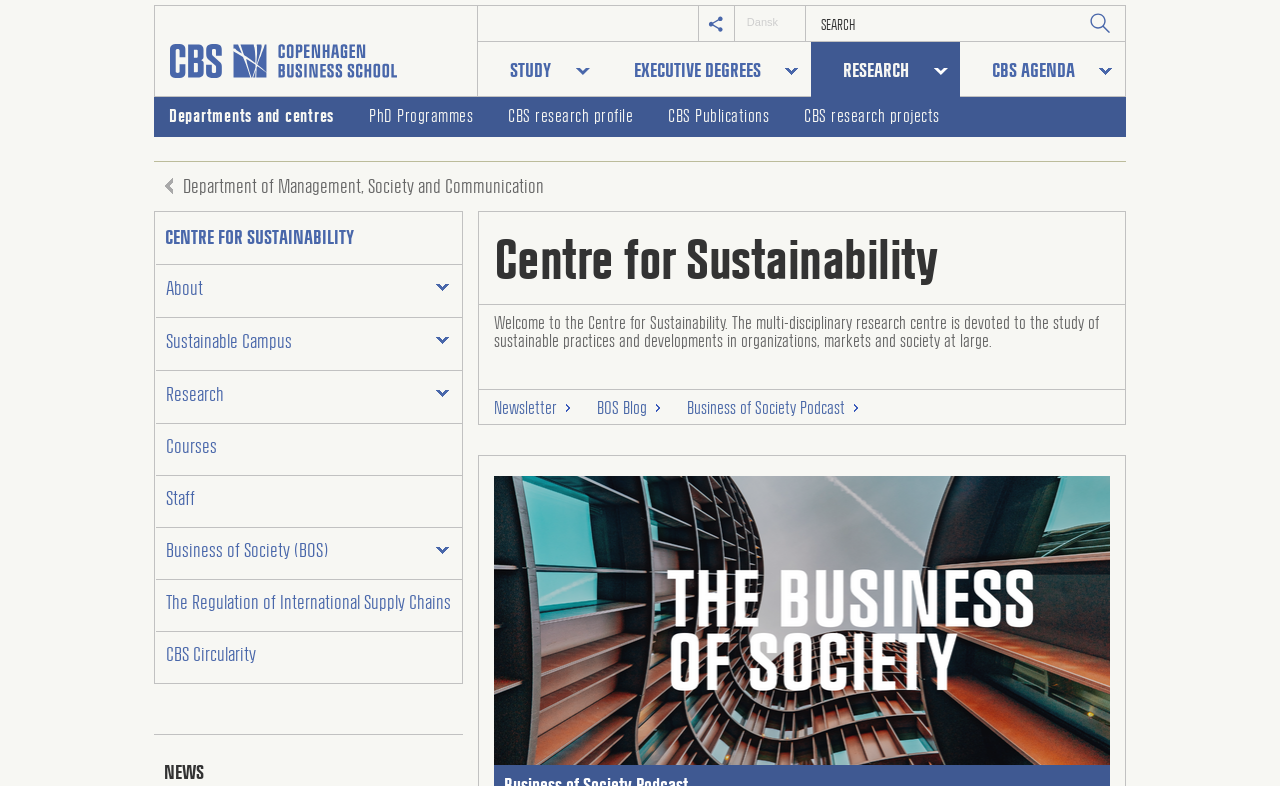Please find and report the bounding box coordinates of the element to click in order to perform the following action: "Learn about Sustainable Campus". The coordinates should be expressed as four float numbers between 0 and 1, in the format [left, top, right, bottom].

[0.122, 0.42, 0.357, 0.449]